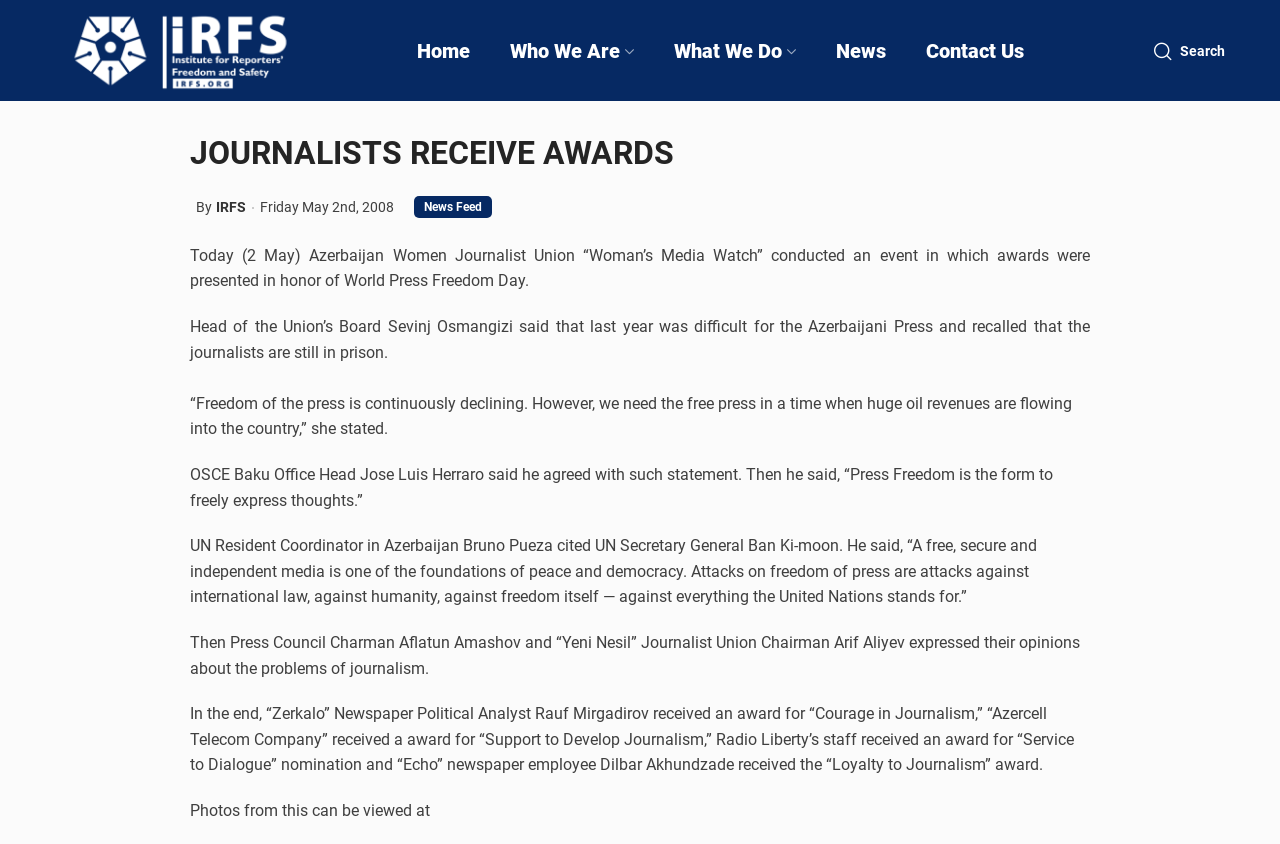Identify the bounding box coordinates of the clickable region required to complete the instruction: "view news feed". The coordinates should be given as four float numbers within the range of 0 and 1, i.e., [left, top, right, bottom].

[0.323, 0.232, 0.384, 0.258]